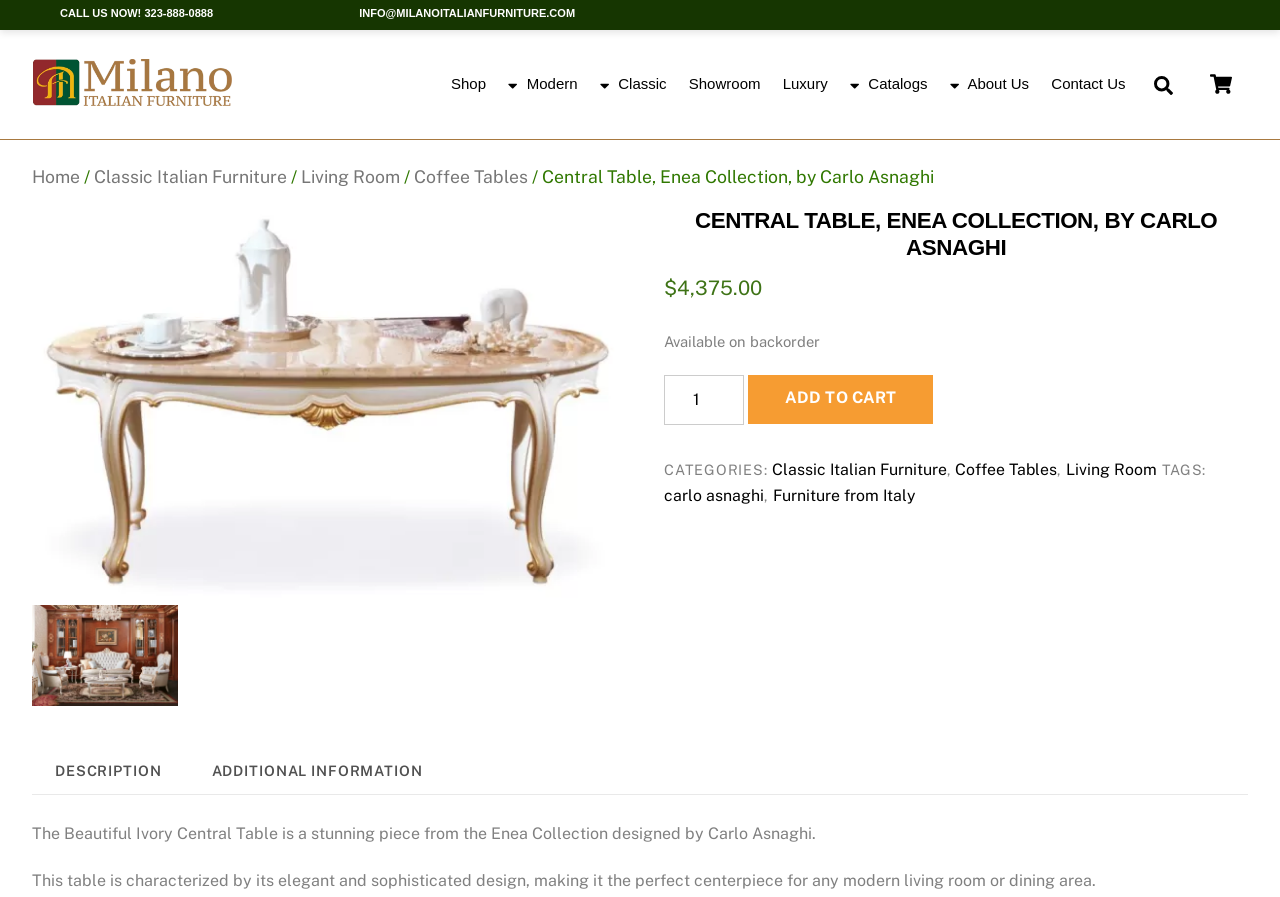Please specify the bounding box coordinates in the format (top-left x, top-left y, bottom-right x, bottom-right y), with values ranging from 0 to 1. Identify the bounding box for the UI component described as follows: Markers and popups

None